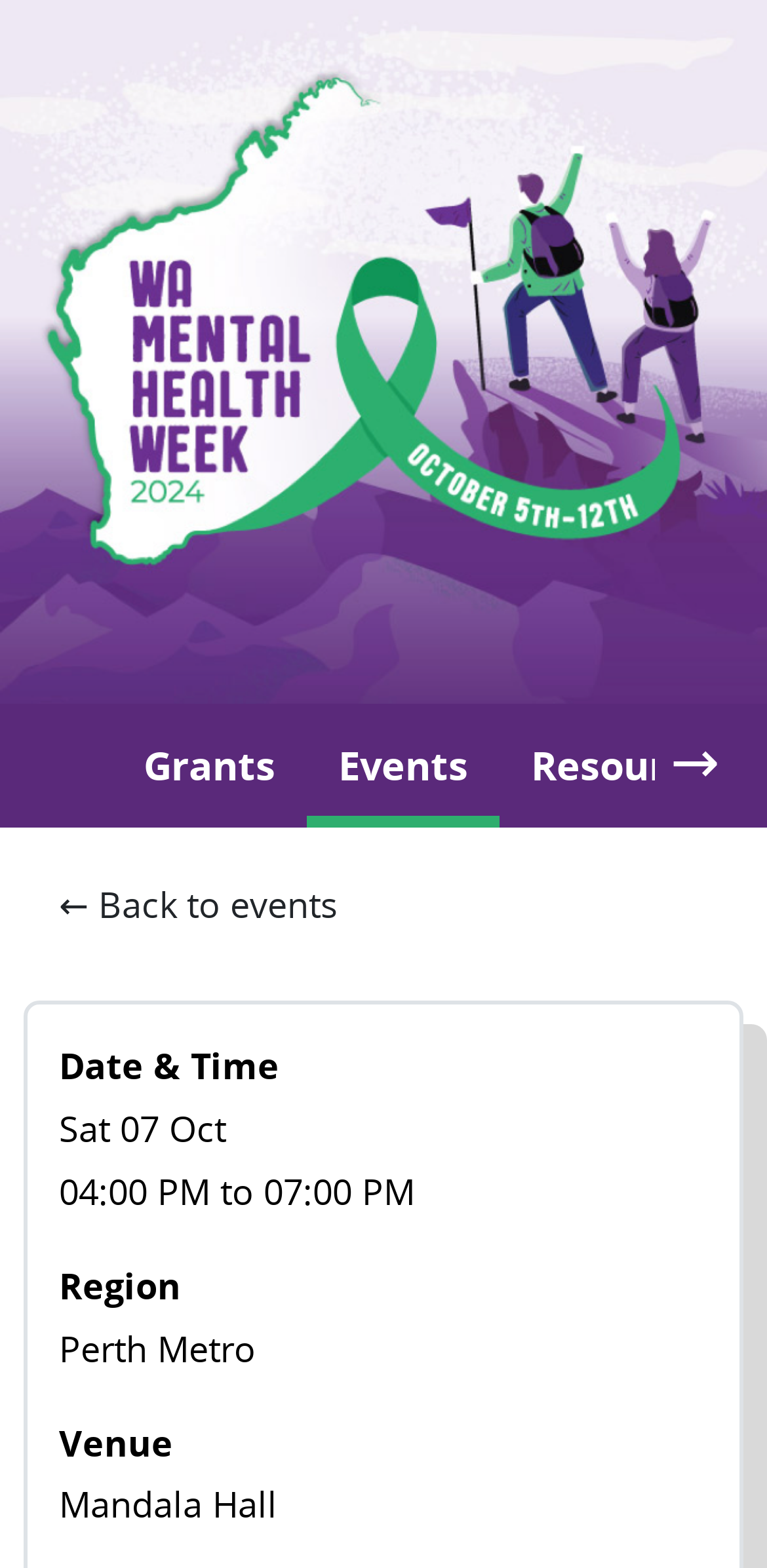What region is the Mental Health Week event located in?
Provide a concise answer using a single word or phrase based on the image.

Perth Metro